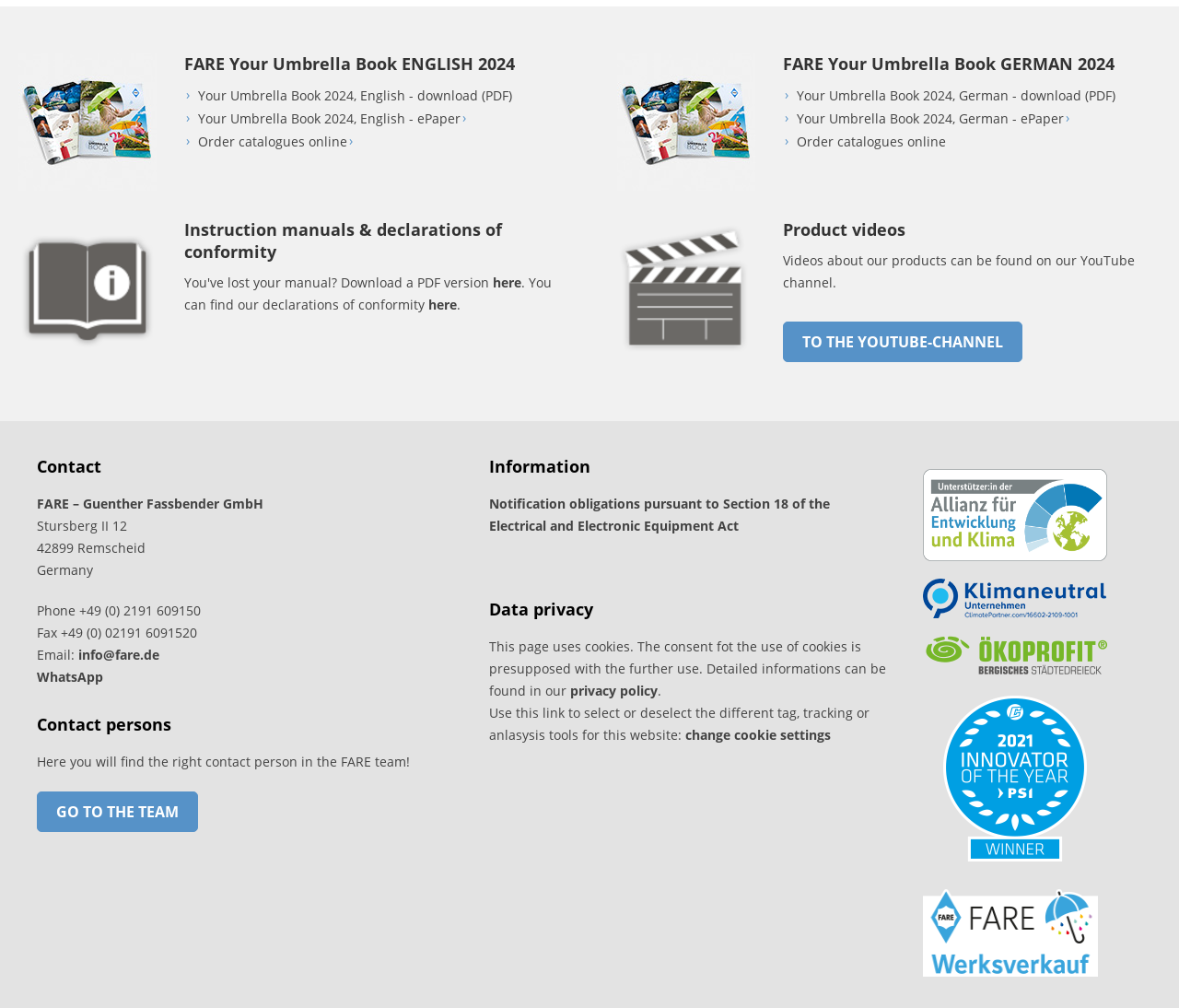Determine the bounding box coordinates of the UI element described by: "title="FARE ist klimaneutral"".

[0.783, 0.601, 0.939, 0.623]